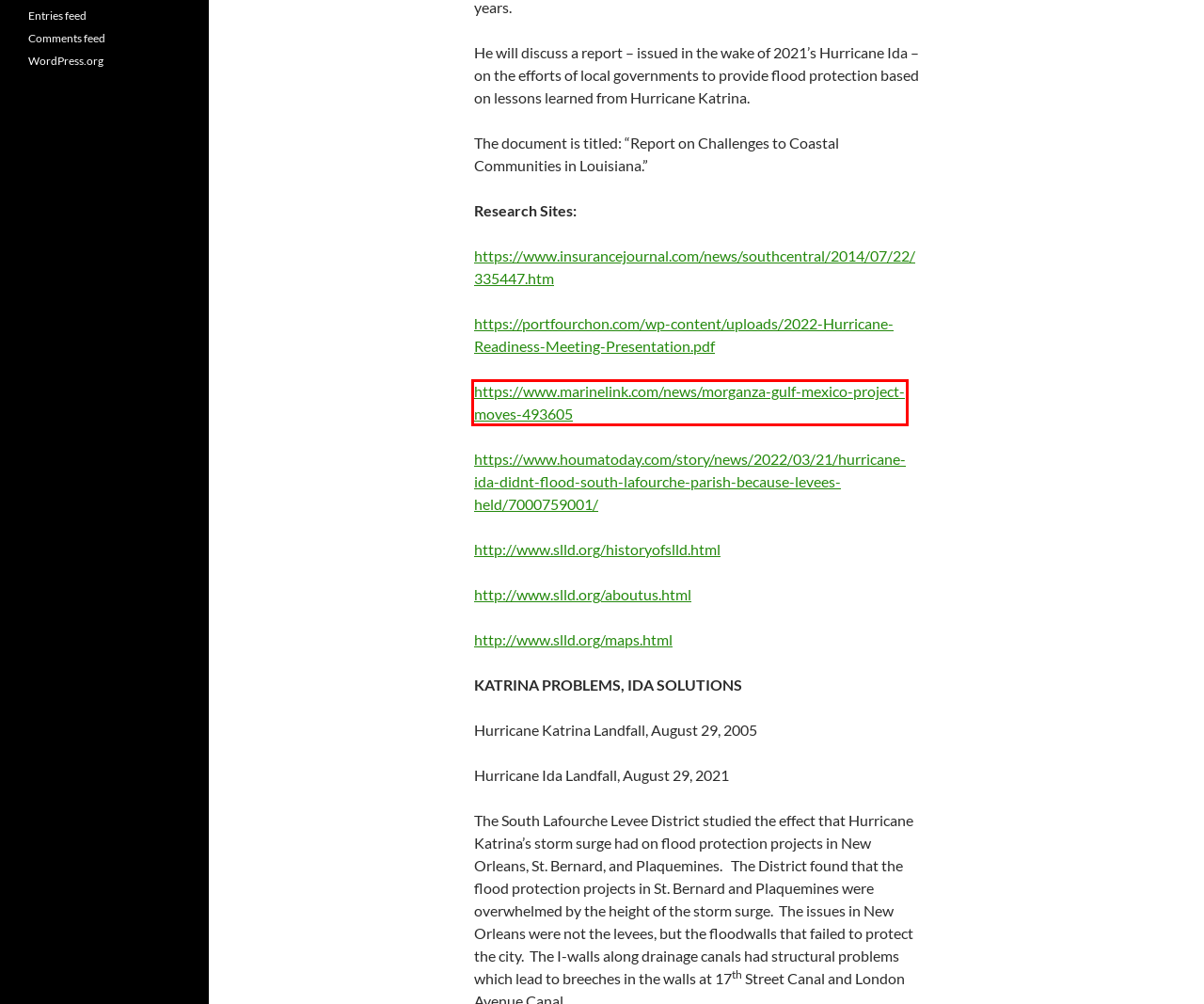Given a screenshot of a webpage with a red bounding box highlighting a UI element, determine which webpage description best matches the new webpage that appears after clicking the highlighted element. Here are the candidates:
A. News | Southeast Journalism Conference
B. Southeast Journalism Conference
C. Past Conventions | Southeast Journalism Conference
D. Improvements to Lafourche, Louisiana Levee System Underway
E. Morganza To The Gulf Of Mexico Project Moves Forward
F. Blog Tool, Publishing Platform, and CMS – WordPress.org
G. Categories | Southeast Journalism Conference
H. Comments for Southeast Journalism Conference

E